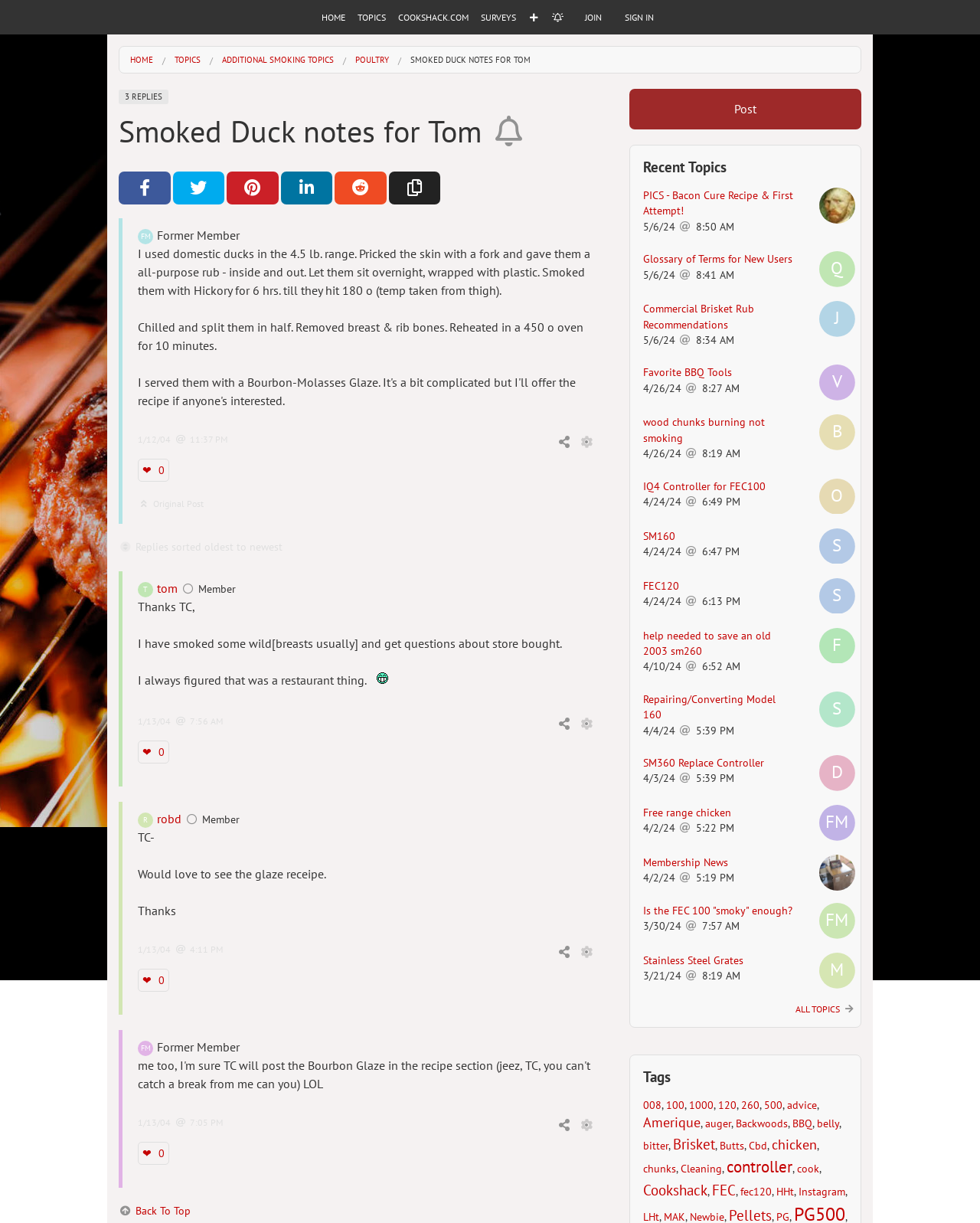Determine the bounding box coordinates of the clickable region to follow the instruction: "Follow the topic".

[0.499, 0.091, 0.538, 0.124]